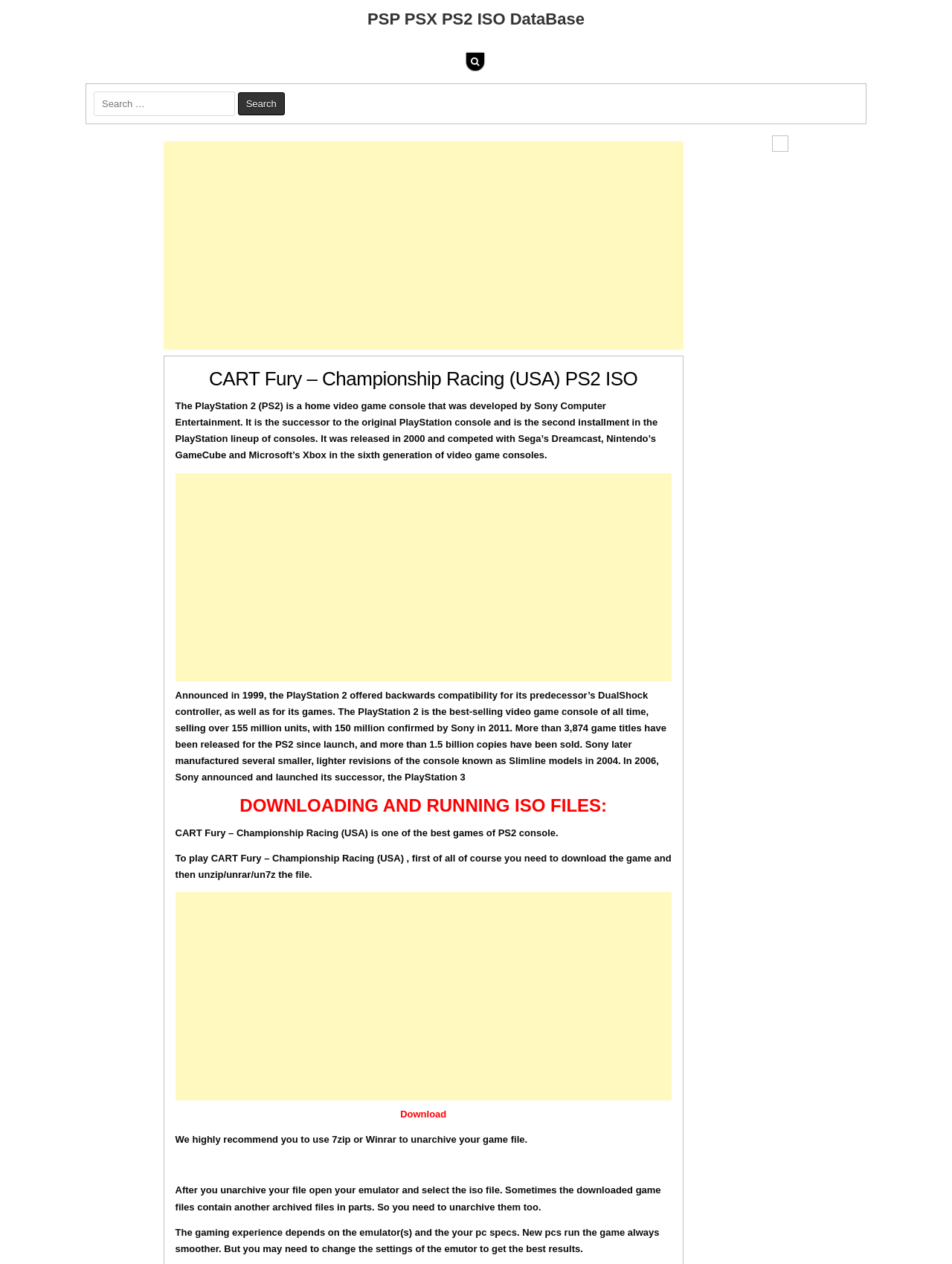Determine the bounding box coordinates for the HTML element described here: "aria-label="Advertisement" name="aswift_1" title="Advertisement"".

[0.172, 0.112, 0.718, 0.277]